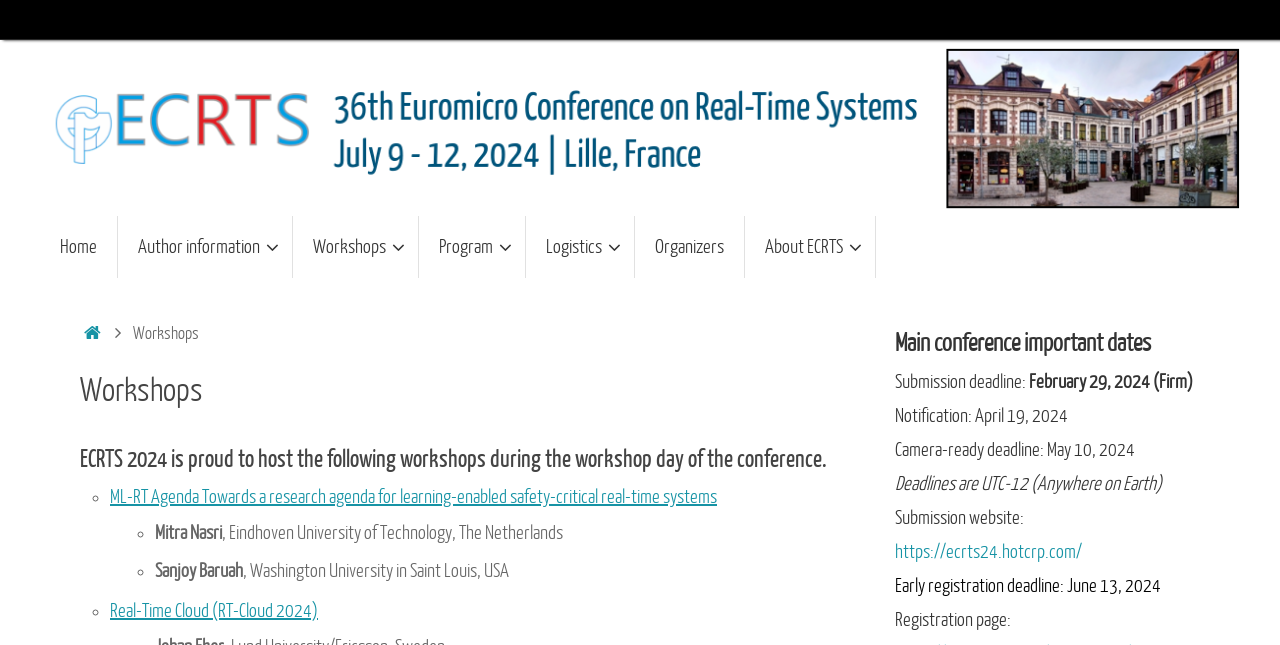Please provide the bounding box coordinates for the element that needs to be clicked to perform the following instruction: "Visit the 'Submission website'". The coordinates should be given as four float numbers between 0 and 1, i.e., [left, top, right, bottom].

[0.699, 0.84, 0.845, 0.871]